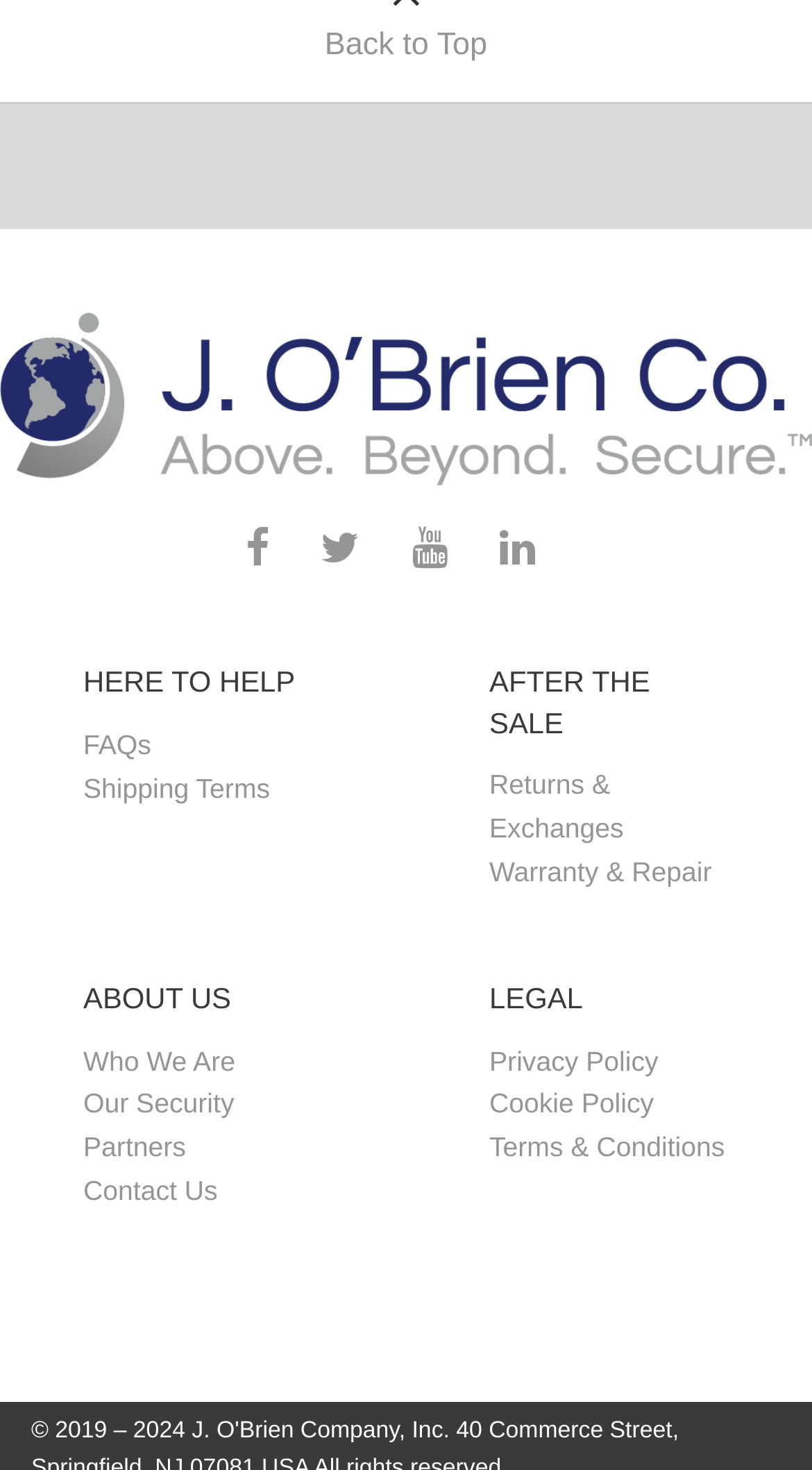Find the bounding box coordinates for the UI element that matches this description: "FAQs".

[0.103, 0.297, 0.186, 0.319]